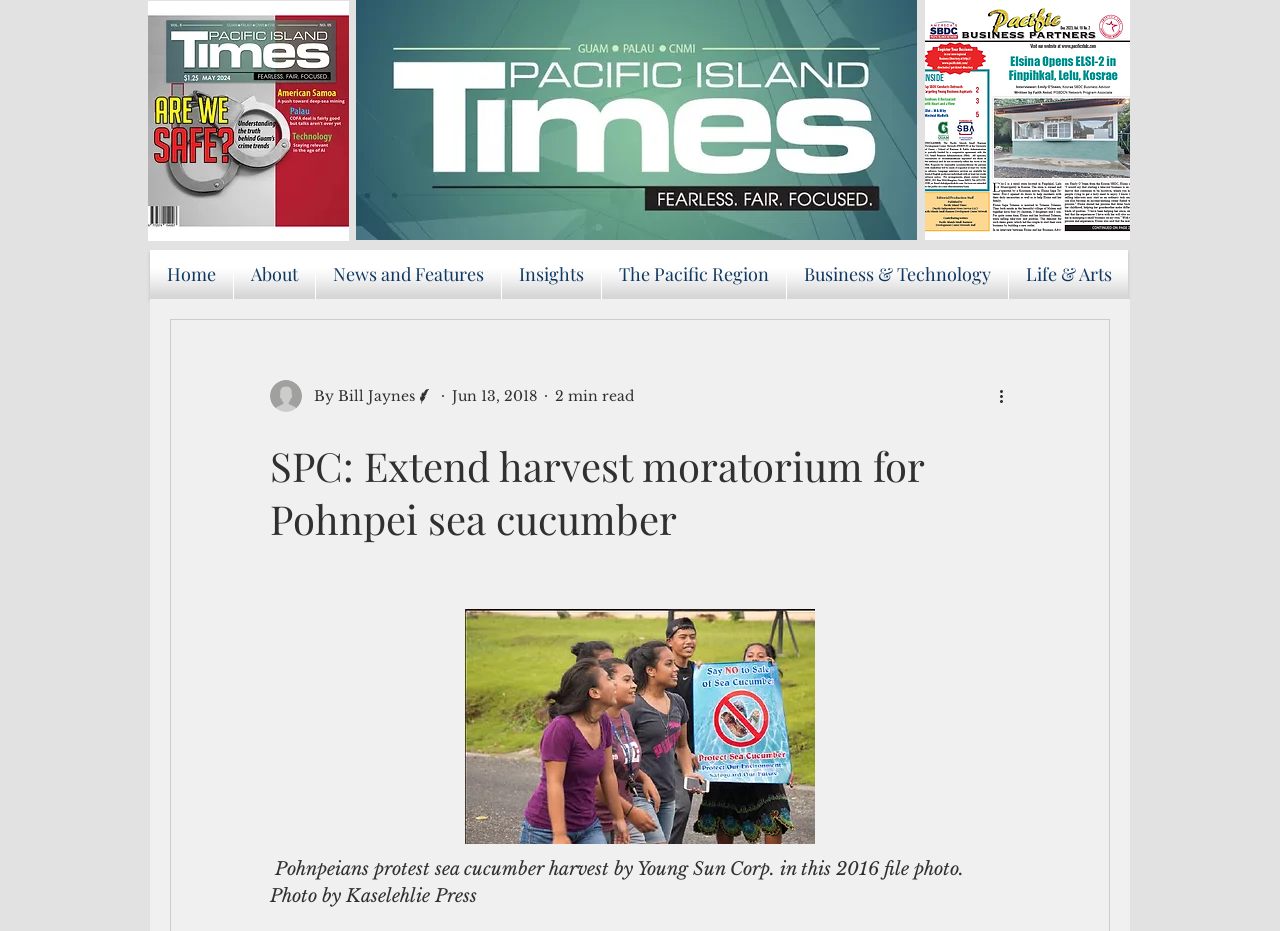What is the topic of the article?
Refer to the image and give a detailed response to the question.

Based on the webpage content, the article is about the sea cucumber harvest, specifically the protest by Pohnpeians against the harvest by Young Sun Corp. The article title 'SPC: Extend harvest moratorium for Pohnpei sea cucumber' and the image description 'Pohnpeians protest sea cucumber harvest by Young Sun Corp. in this 2016 file photo.' both indicate that the topic is related to sea cucumber harvest.